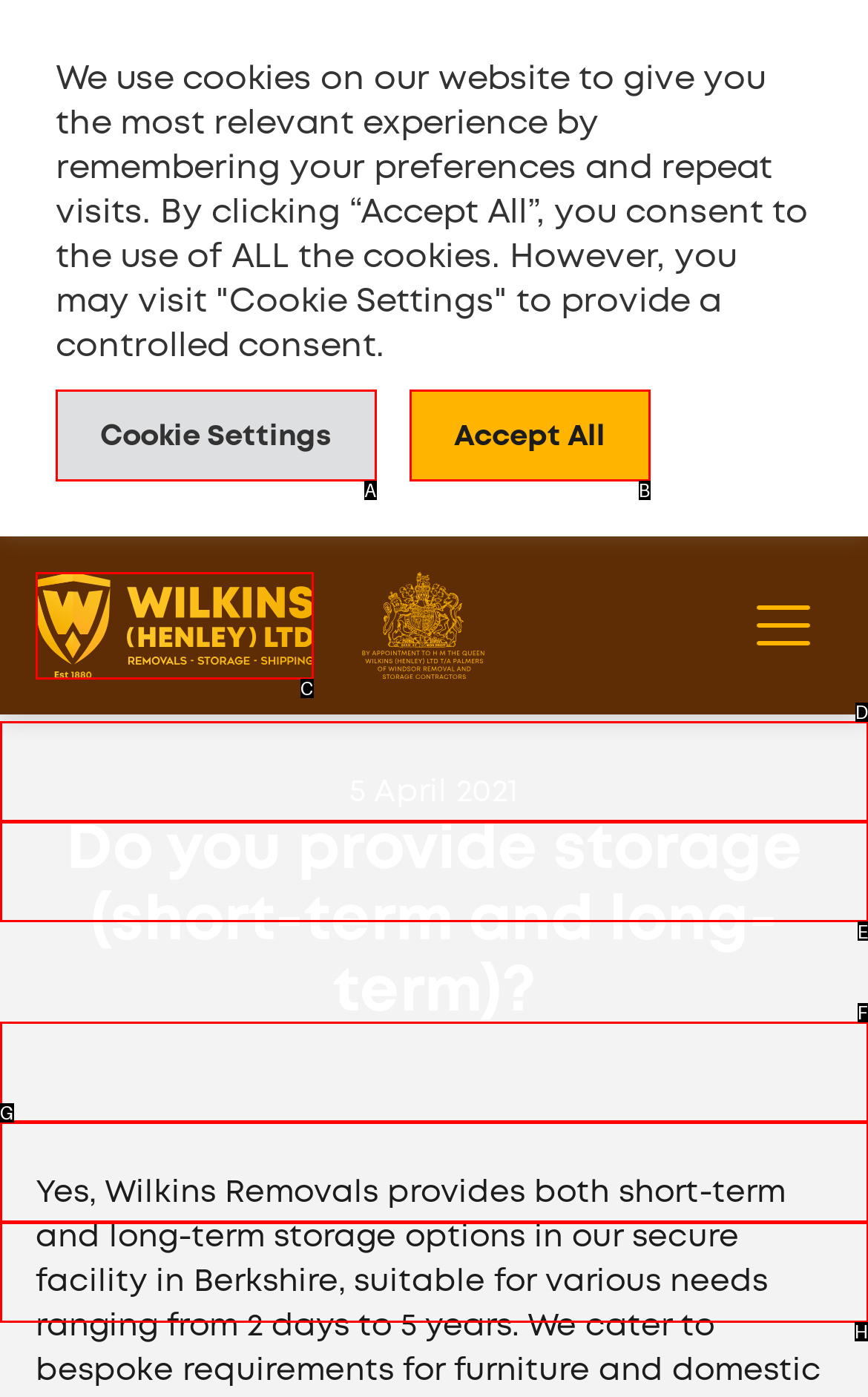Given the task: view Our Services, point out the letter of the appropriate UI element from the marked options in the screenshot.

E